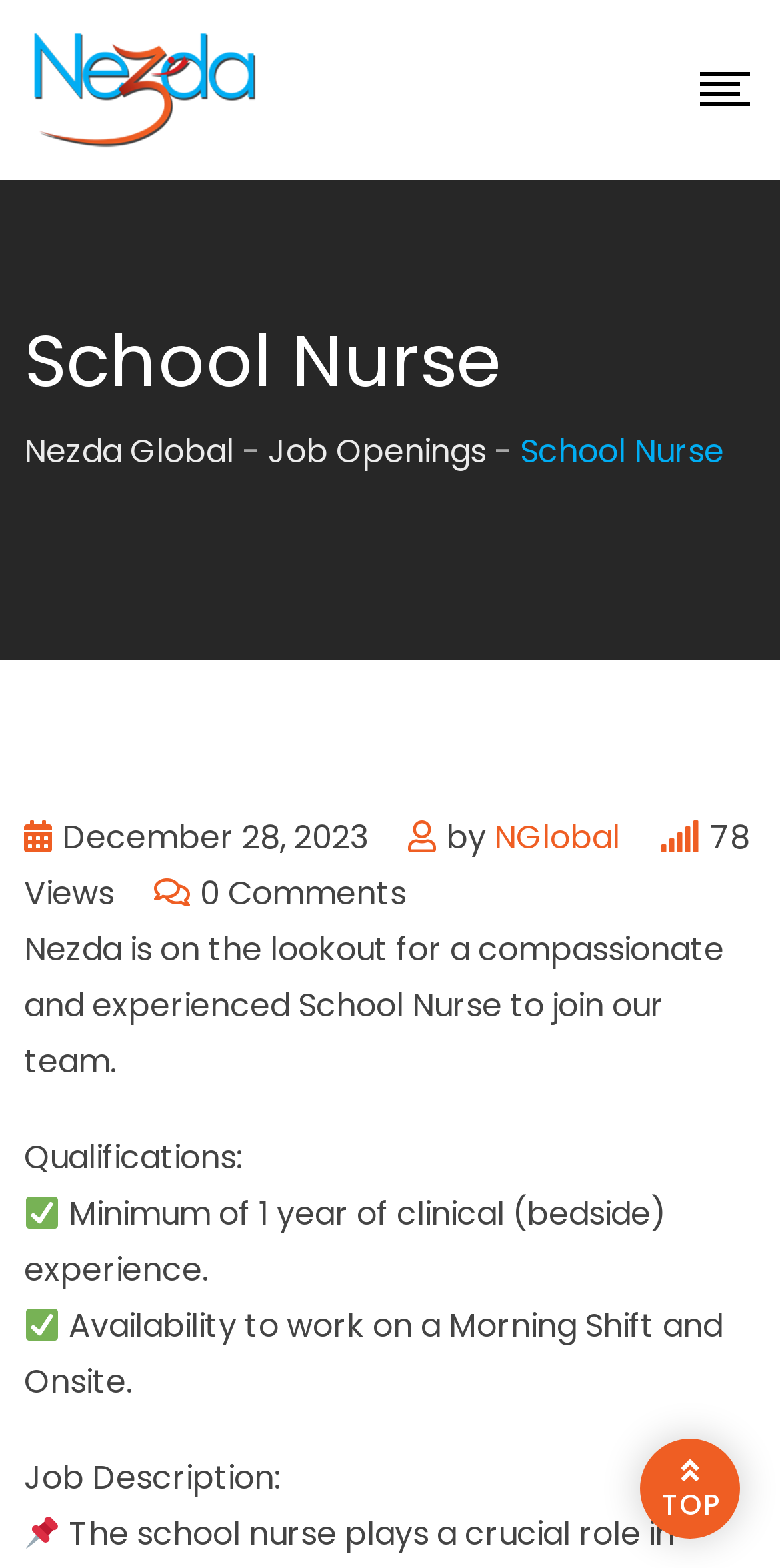Find the bounding box coordinates for the UI element that matches this description: "Job Openings".

[0.344, 0.273, 0.623, 0.302]